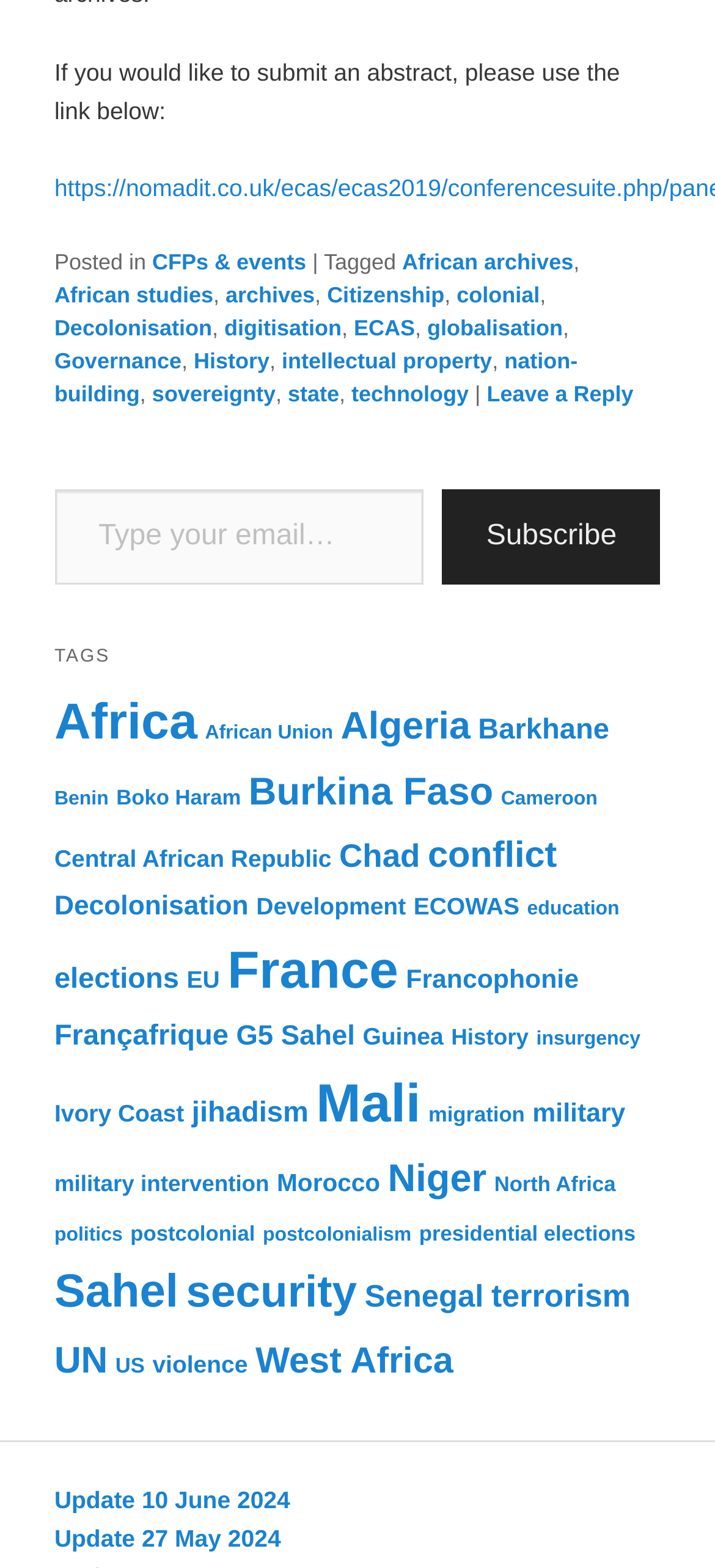Provide the bounding box coordinates for the area that should be clicked to complete the instruction: "Leave a reply".

[0.681, 0.243, 0.886, 0.26]